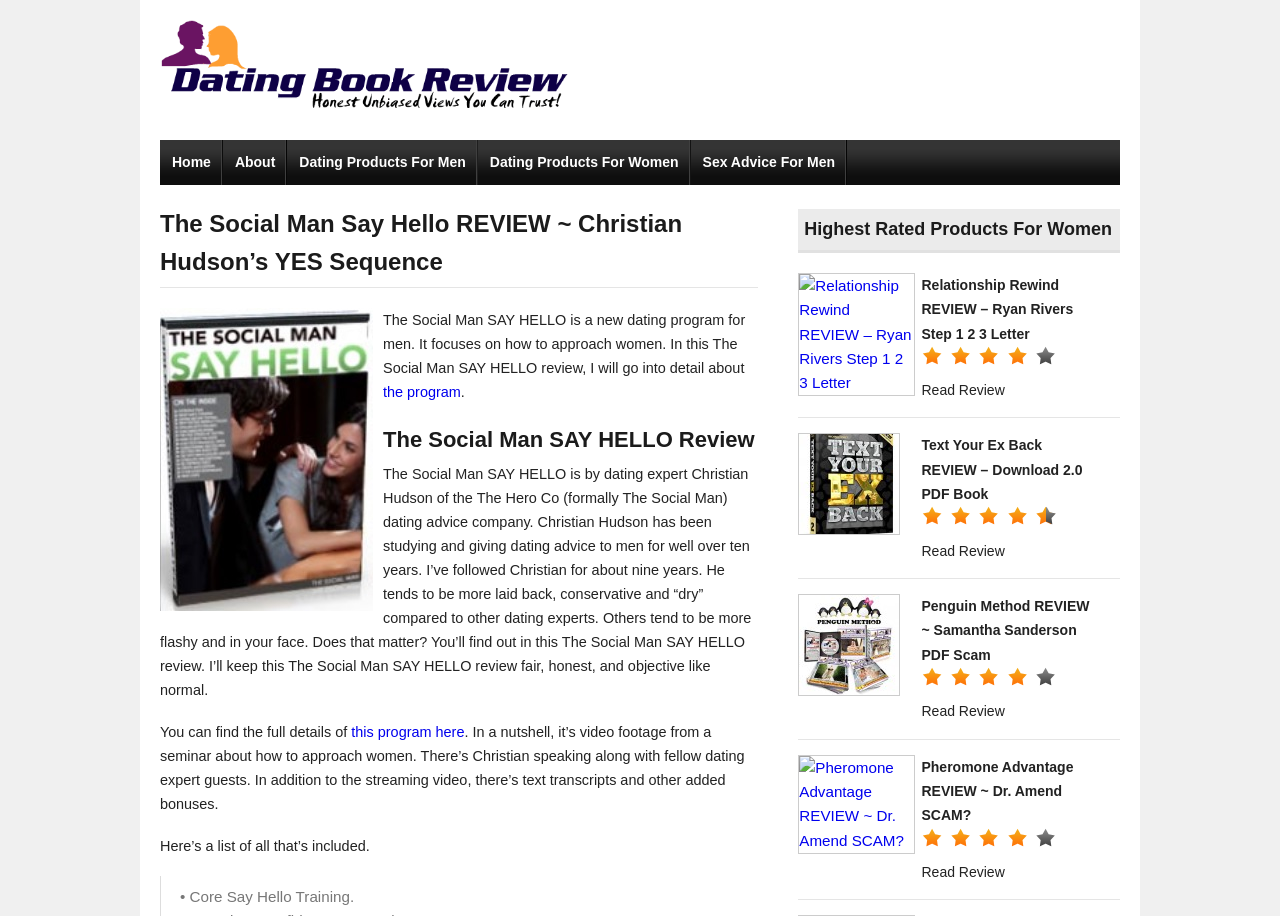What is included in The Social Man SAY HELLO training?
Please respond to the question with a detailed and well-explained answer.

The Social Man SAY HELLO training includes video footage from a seminar about how to approach women, text transcripts, and other added bonuses, as described in the text 'In a nutshell, it’s video footage from a seminar about how to approach women. There’s Christian speaking along with fellow dating expert guests. In addition to the streaming video, there’s text transcripts and other added bonuses.'